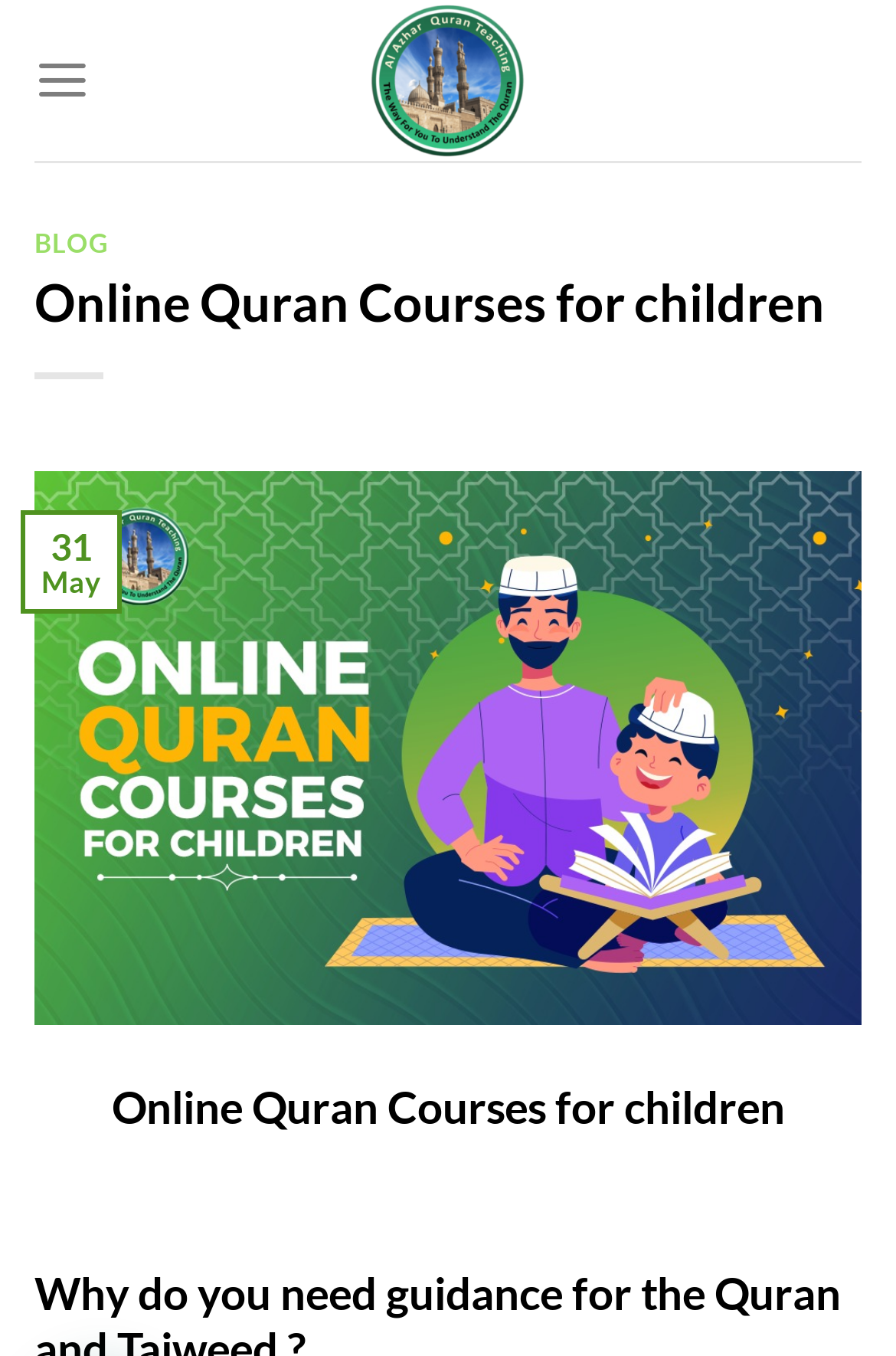Using the image as a reference, answer the following question in as much detail as possible:
What type of content is available on the webpage?

The webpage has a section dedicated to blog content, which can be accessed through the 'BLOG' link in the menu.